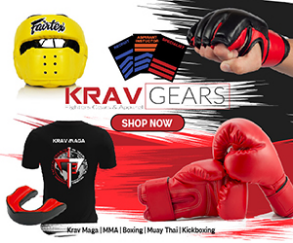What is the brand name on the t-shirt?
Examine the screenshot and reply with a single word or phrase.

Krav Maga